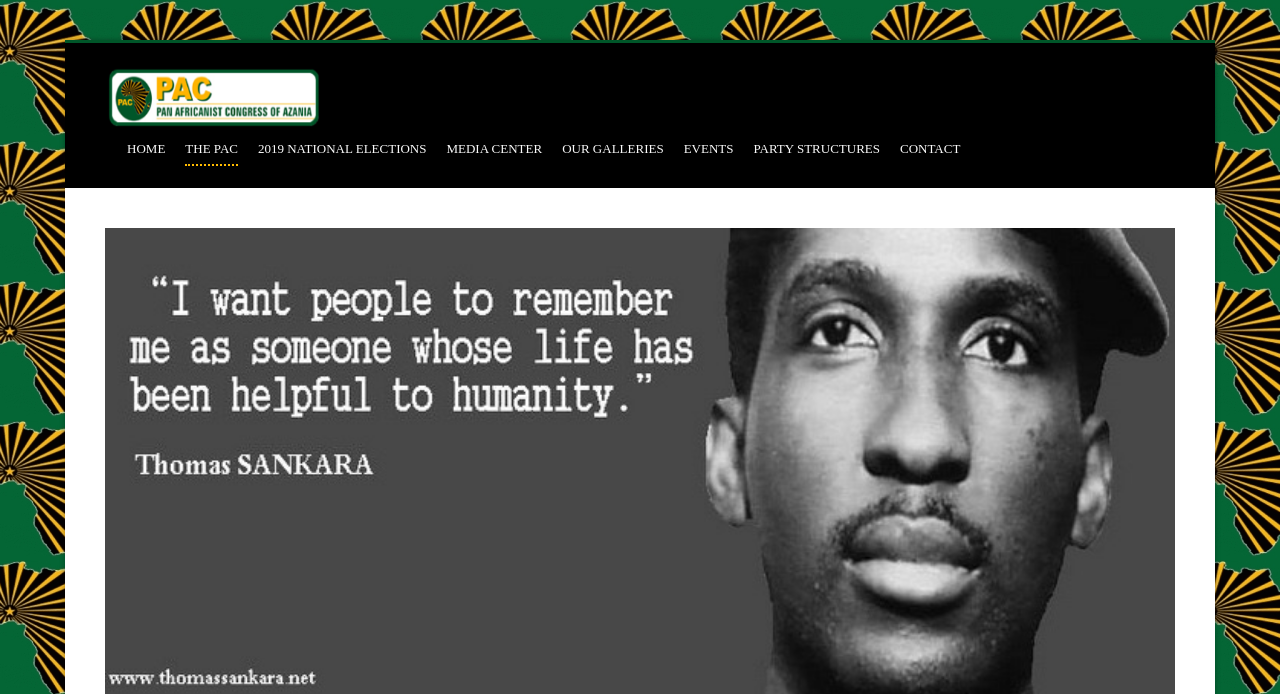Provide a short answer to the following question with just one word or phrase: What is the first menu item?

HOME